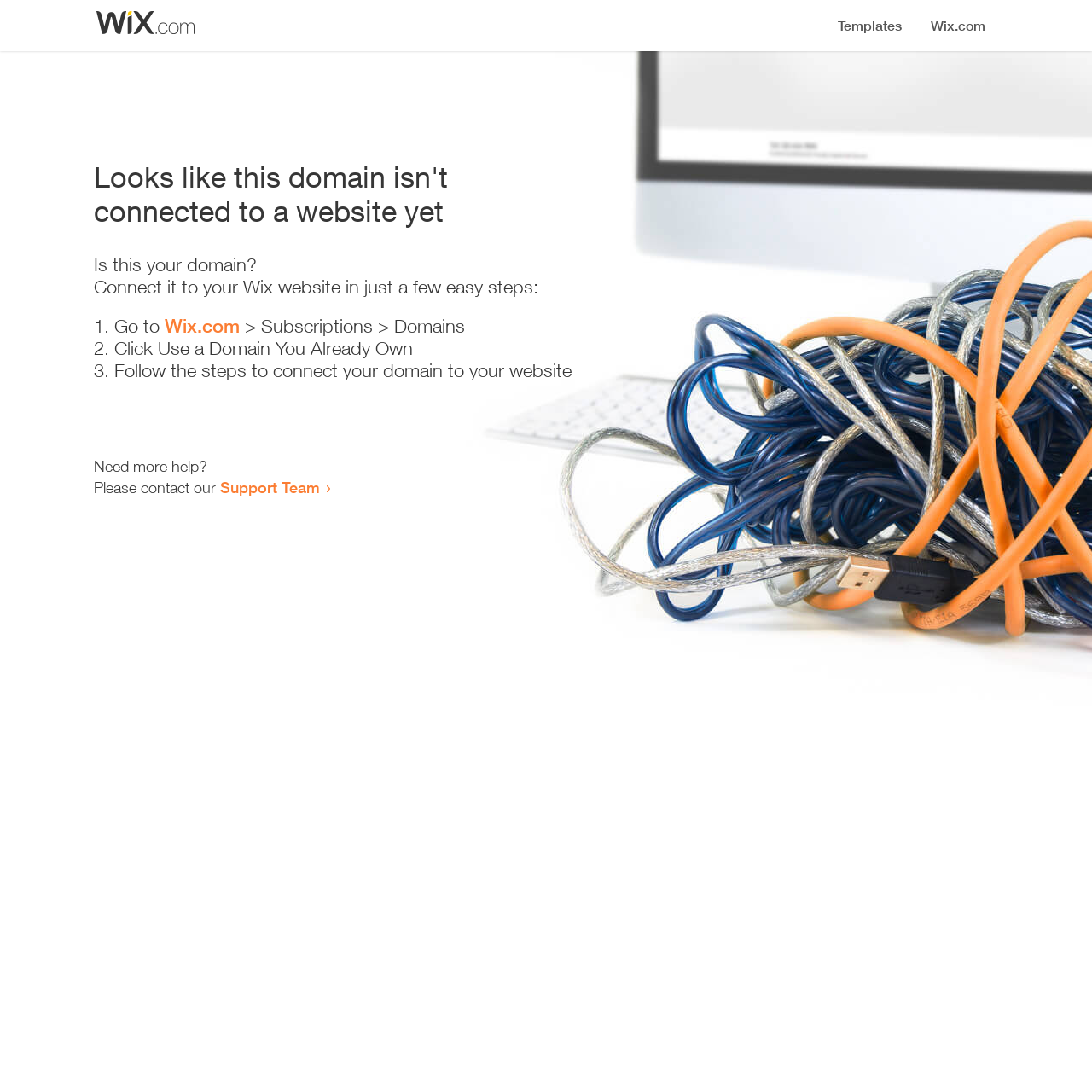How many steps are required to connect the domain?
Carefully analyze the image and provide a detailed answer to the question.

The webpage provides a list of steps to connect the domain, which includes 3 list markers ('1.', '2.', '3.') and corresponding instructions.